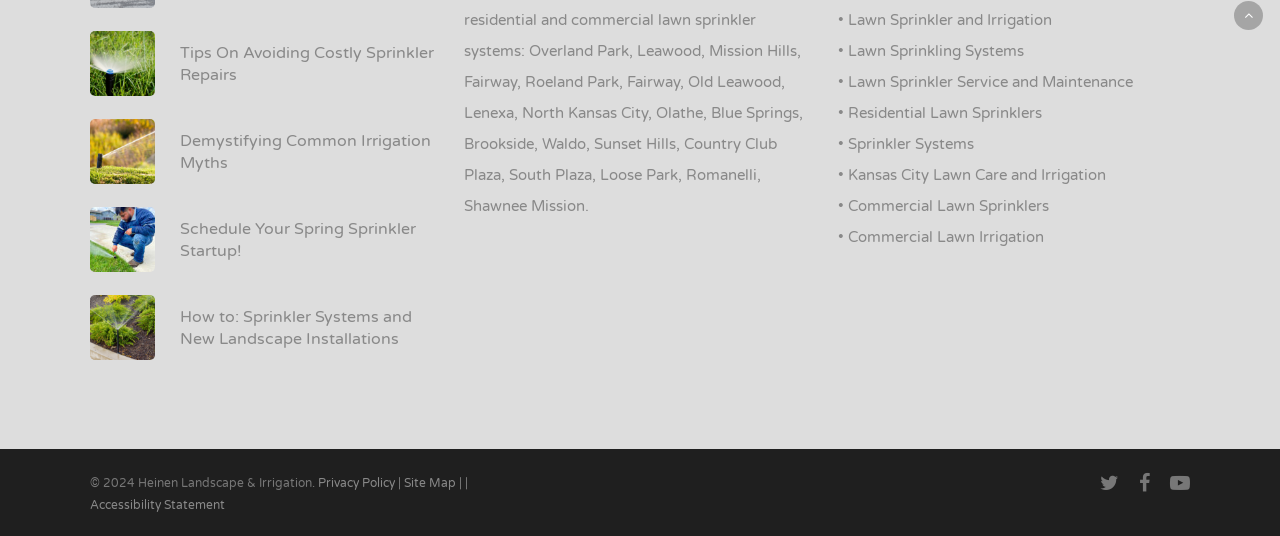Locate the bounding box coordinates of the element's region that should be clicked to carry out the following instruction: "View the privacy policy". The coordinates need to be four float numbers between 0 and 1, i.e., [left, top, right, bottom].

[0.248, 0.888, 0.309, 0.914]